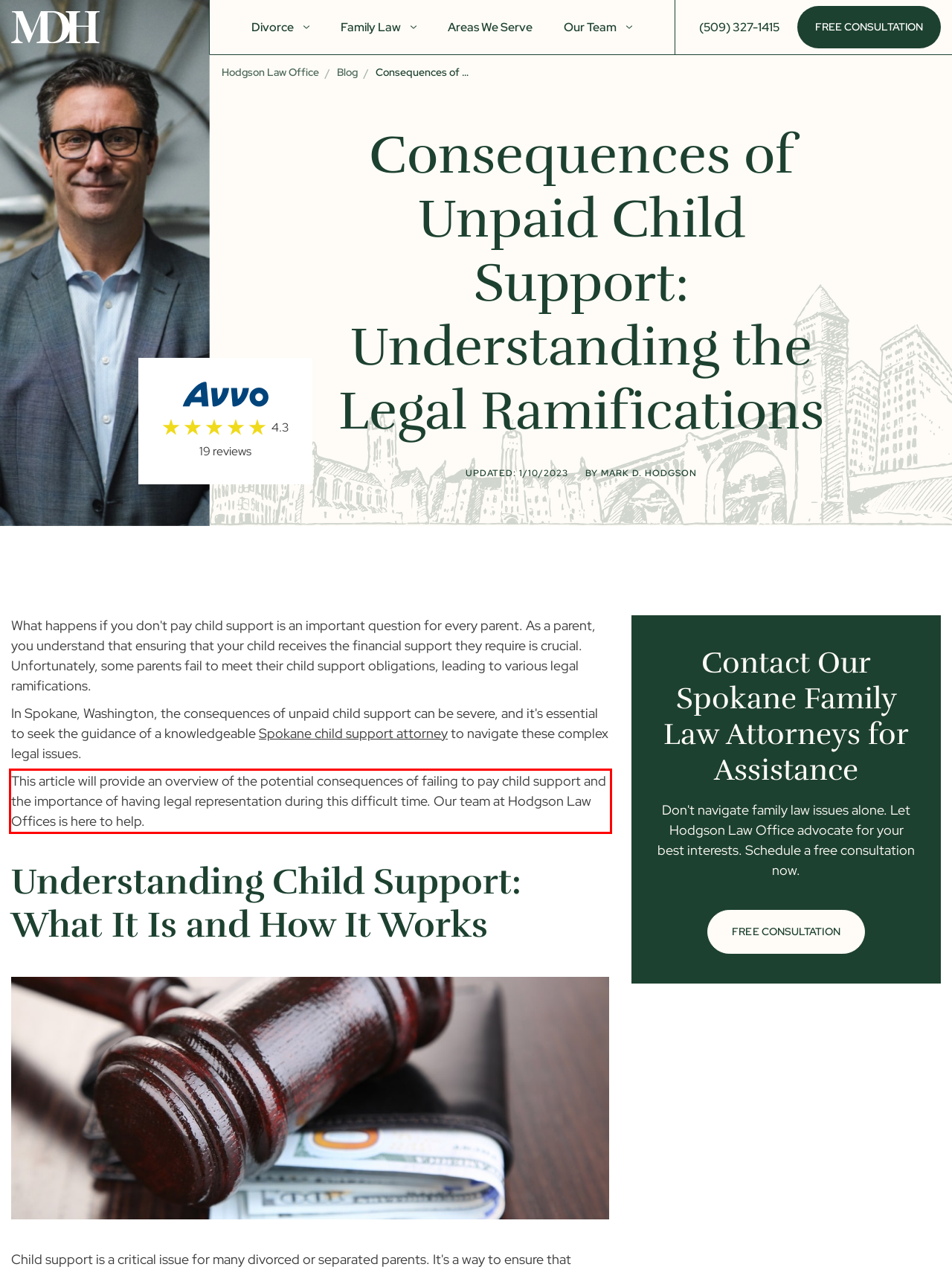Using OCR, extract the text content found within the red bounding box in the given webpage screenshot.

This article will provide an overview of the potential consequences of failing to pay child support and the importance of having legal representation during this difficult time. Our team at Hodgson Law Offices is here to help.